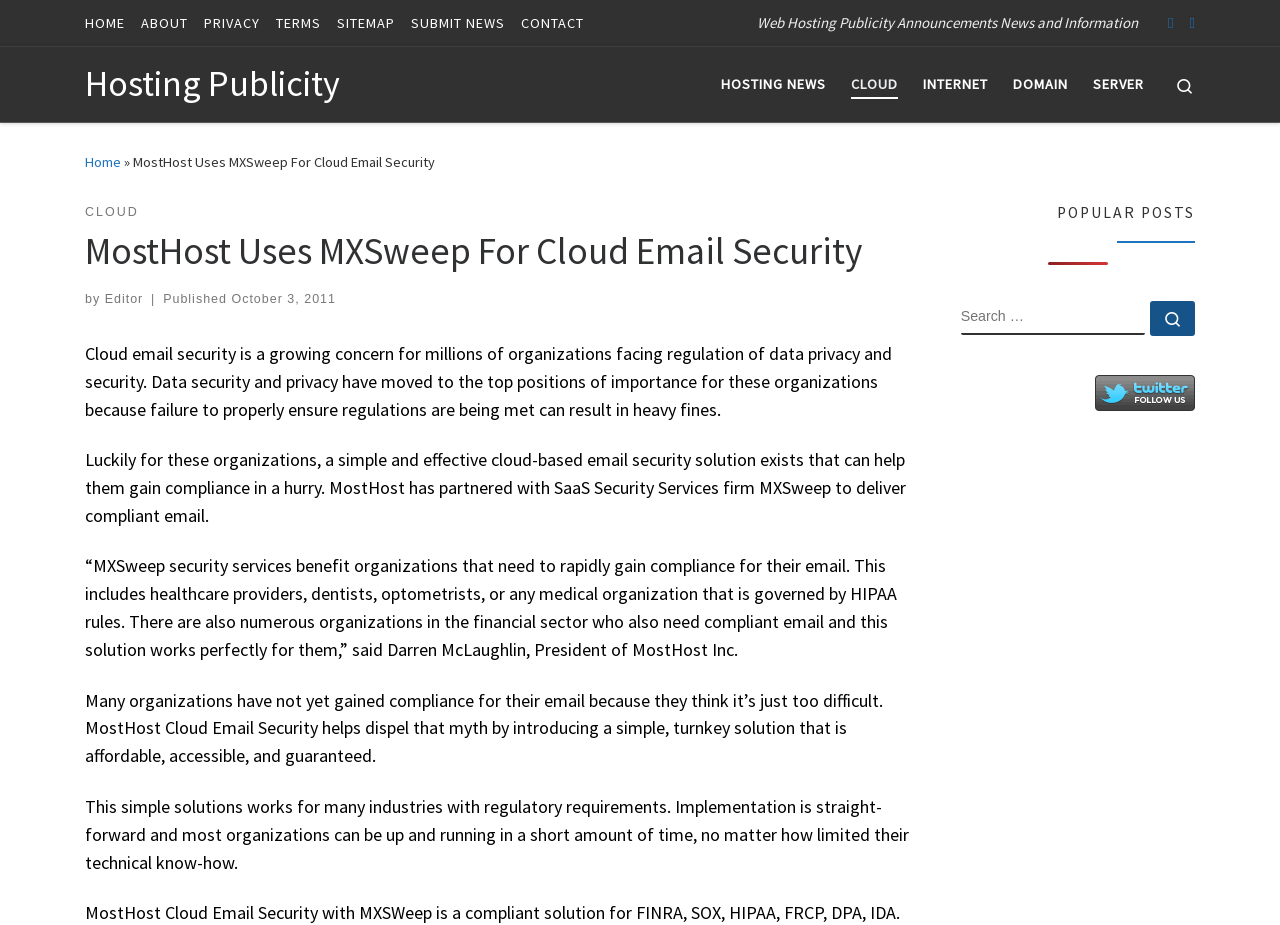Find the bounding box of the UI element described as: "HOME". The bounding box coordinates should be given as four float values between 0 and 1, i.e., [left, top, right, bottom].

[0.063, 0.0, 0.101, 0.05]